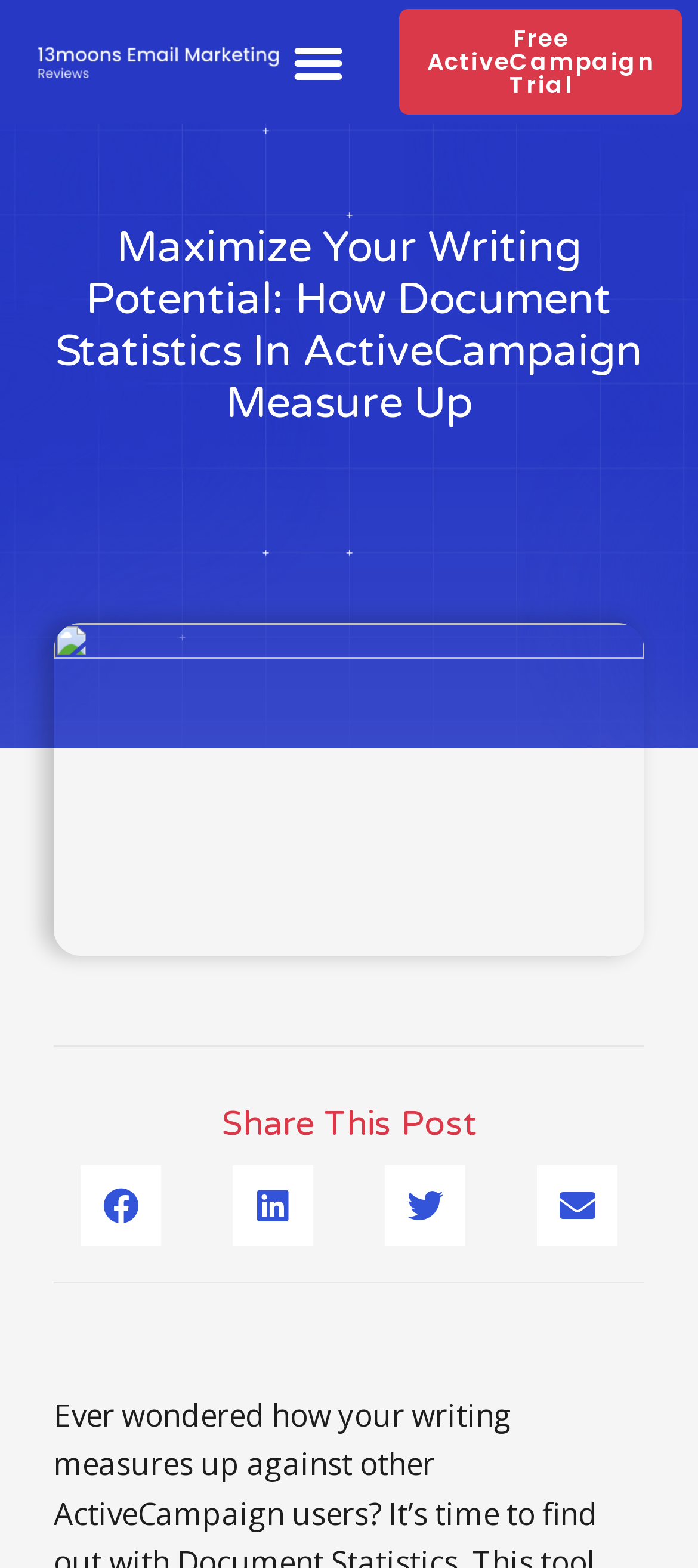Provide the bounding box coordinates for the UI element described in this sentence: "Menu". The coordinates should be four float values between 0 and 1, i.e., [left, top, right, bottom].

[0.4, 0.015, 0.512, 0.064]